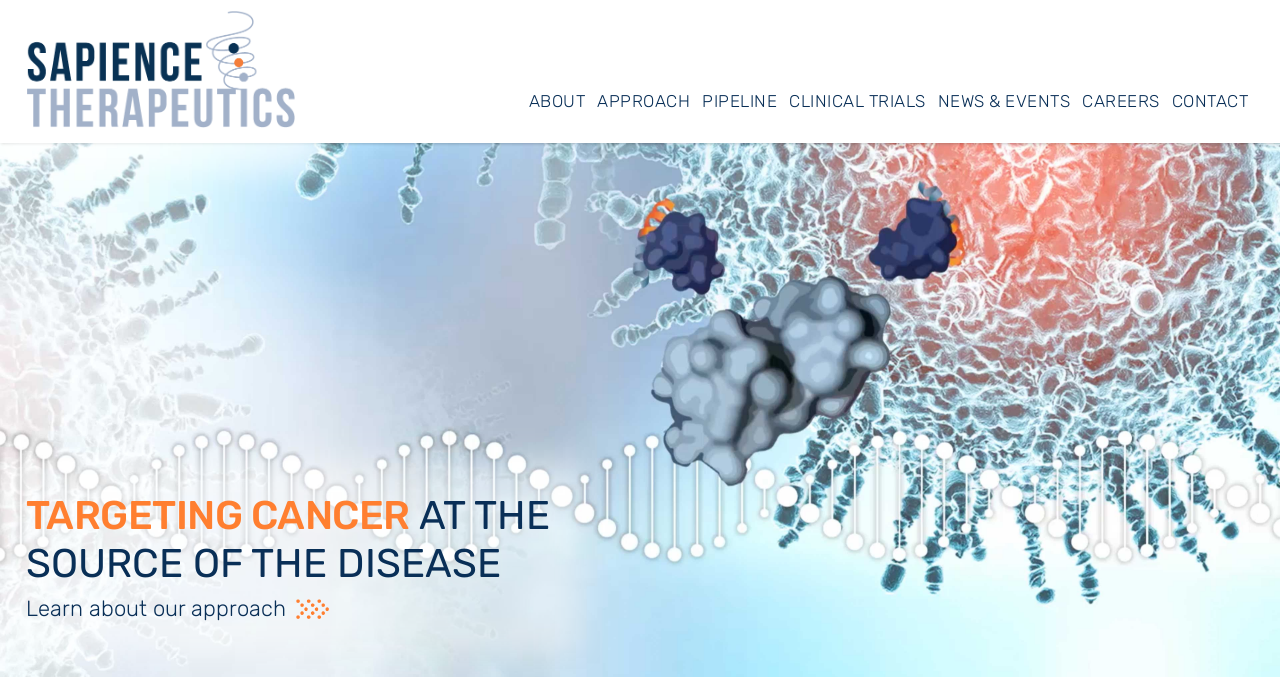Locate the bounding box coordinates of the element you need to click to accomplish the task described by this instruction: "Click the Sapience logo".

[0.02, 0.087, 0.23, 0.12]